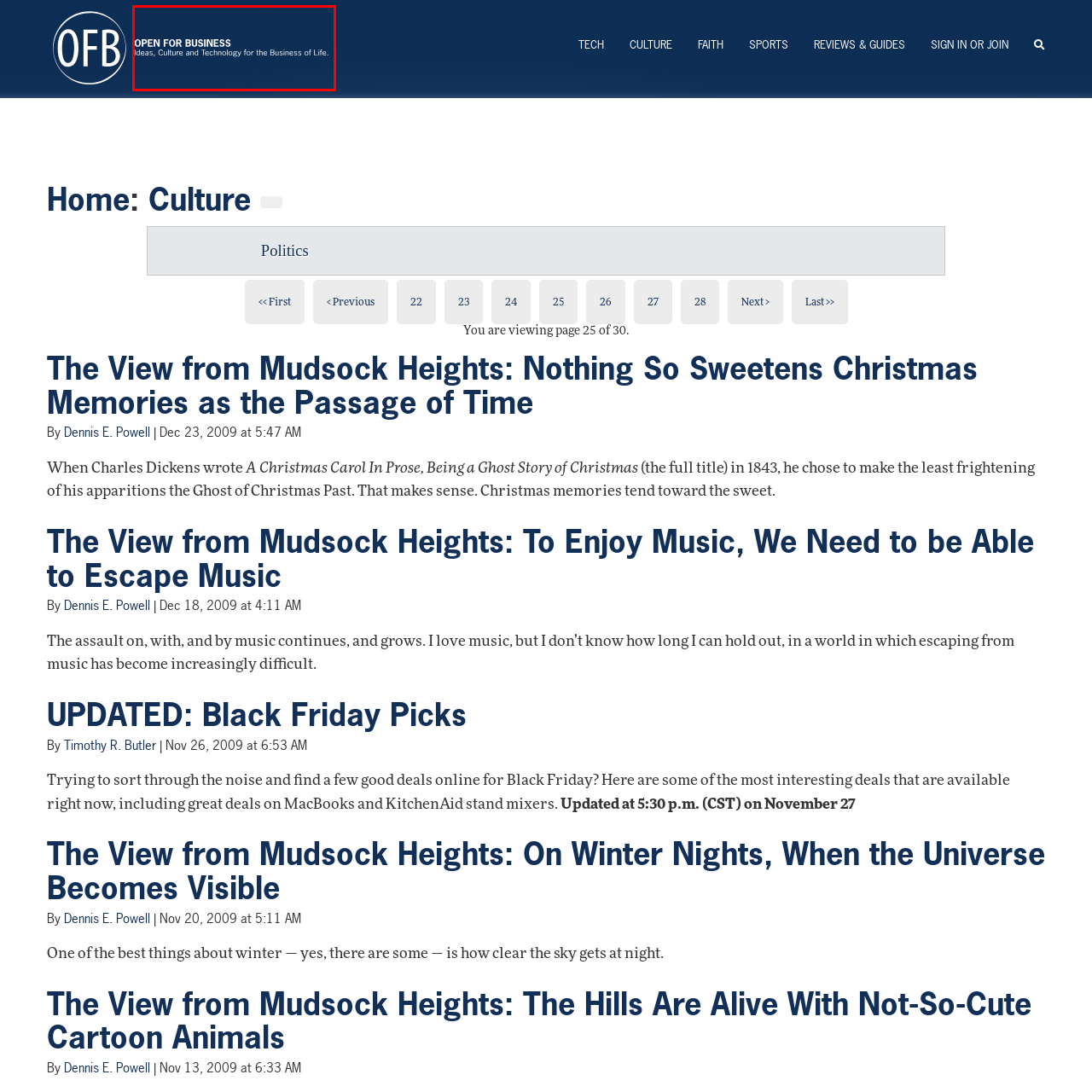Give a detailed caption for the image that is encased within the red bounding box.

The image prominently features the title "OPEN FOR BUSINESS" in bold white text against a deep blue background. Beneath the title, there is a subtitle that reads "Ideas, Culture and Technology for the Business of Life." This concise and impactful design suggests a focus on innovative concepts, cultural insights, and technological advancements relevant to various aspects of daily life, encapsulating the ethos of a dynamic and modern approach to business. The overall aesthetic conveys professionalism and a commitment to contemporary themes.